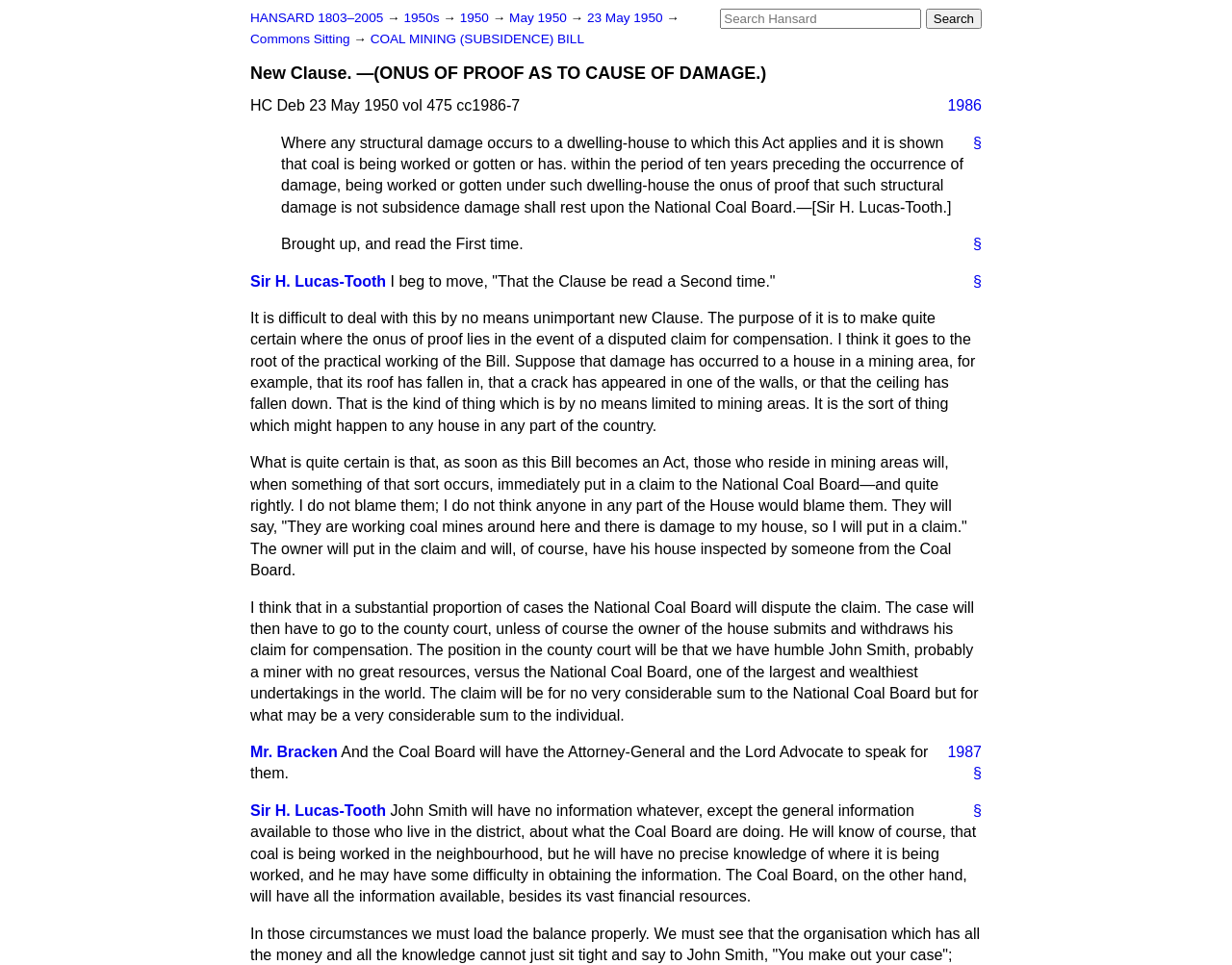Specify the bounding box coordinates of the region I need to click to perform the following instruction: "Go to HANSARD 1803–2005". The coordinates must be four float numbers in the range of 0 to 1, i.e., [left, top, right, bottom].

[0.203, 0.011, 0.311, 0.026]